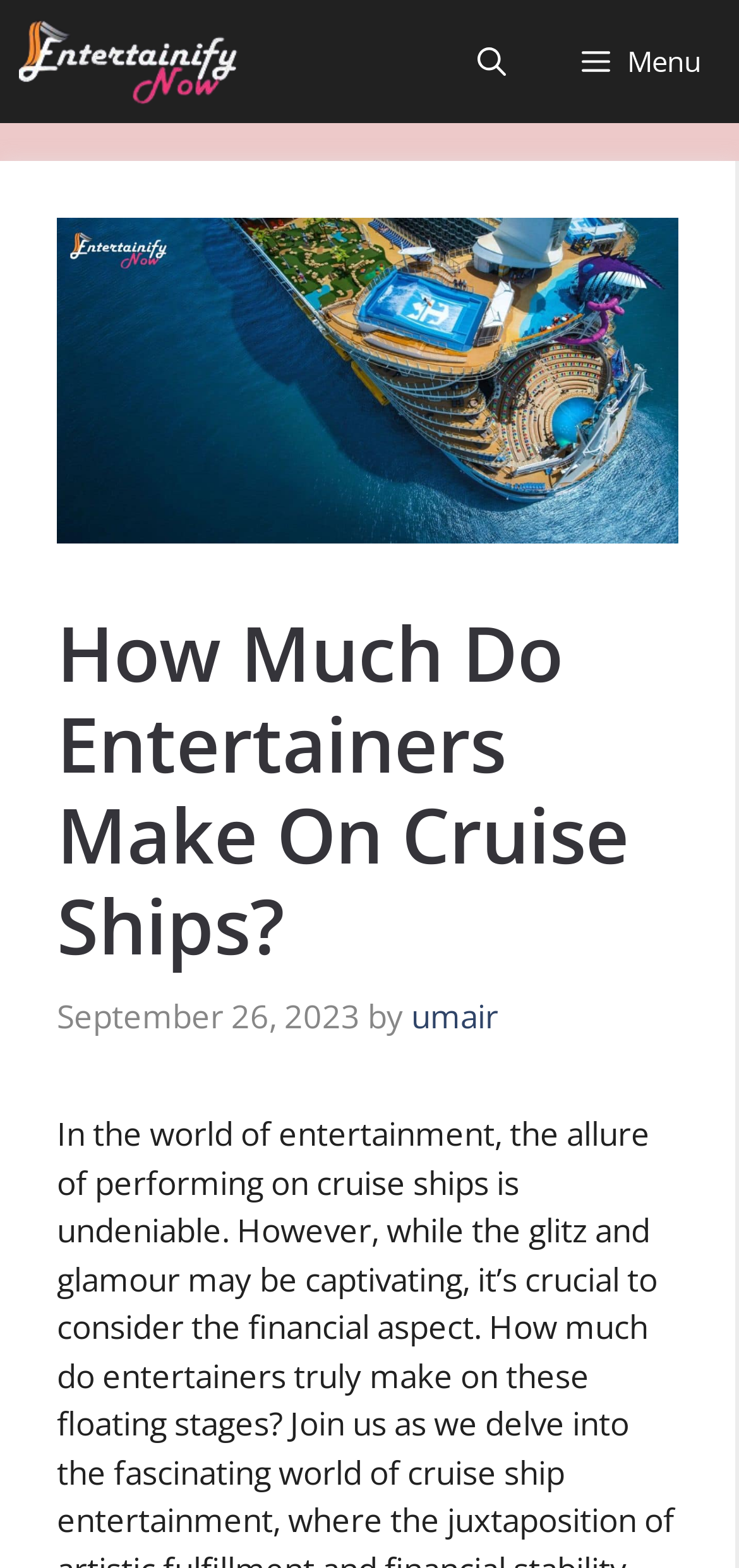Respond to the following question using a concise word or phrase: 
What is the image about?

Entertainers on cruise ships